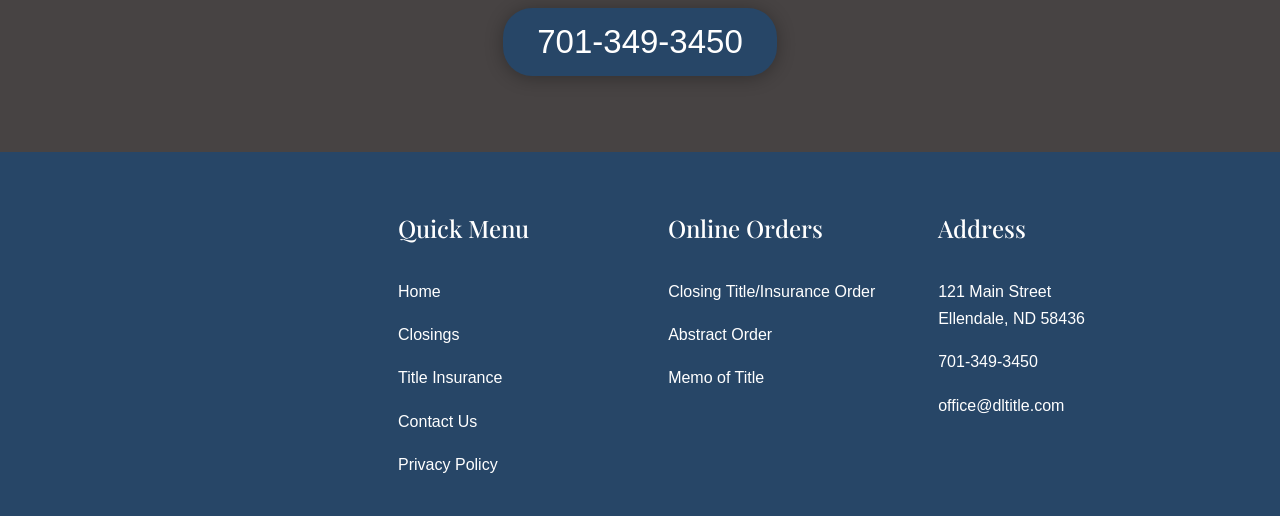Please reply to the following question using a single word or phrase: 
What is the email address on the webpage?

office@dltitle.com